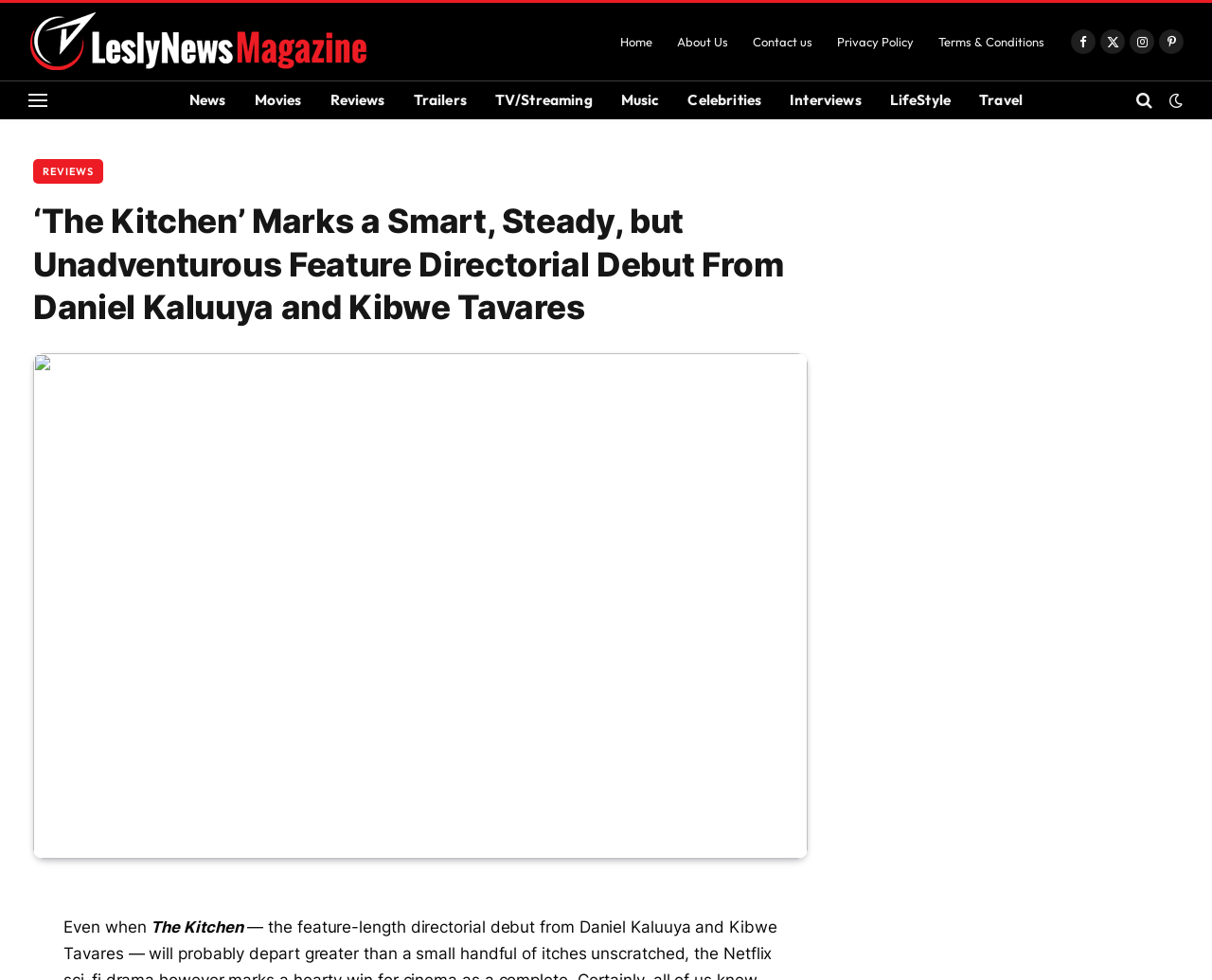What is the first word of the article?
Provide a comprehensive and detailed answer to the question.

The first word of the article can be found in the paragraph below the title. The paragraph starts with the word 'Even' and continues to describe the movie or feature directorial debut.